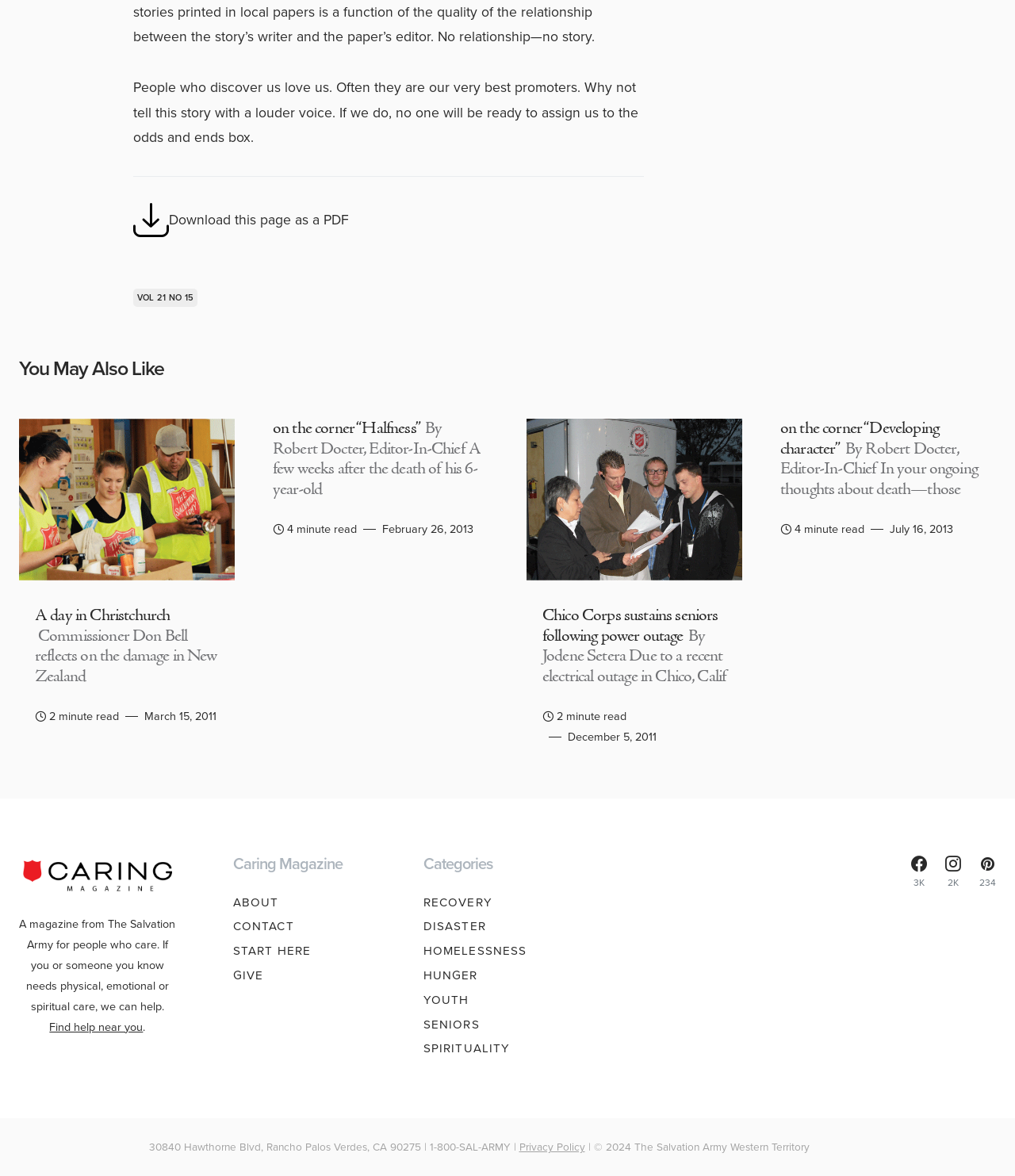Locate the coordinates of the bounding box for the clickable region that fulfills this instruction: "Read article 'A day in Christchurch'".

[0.034, 0.515, 0.216, 0.584]